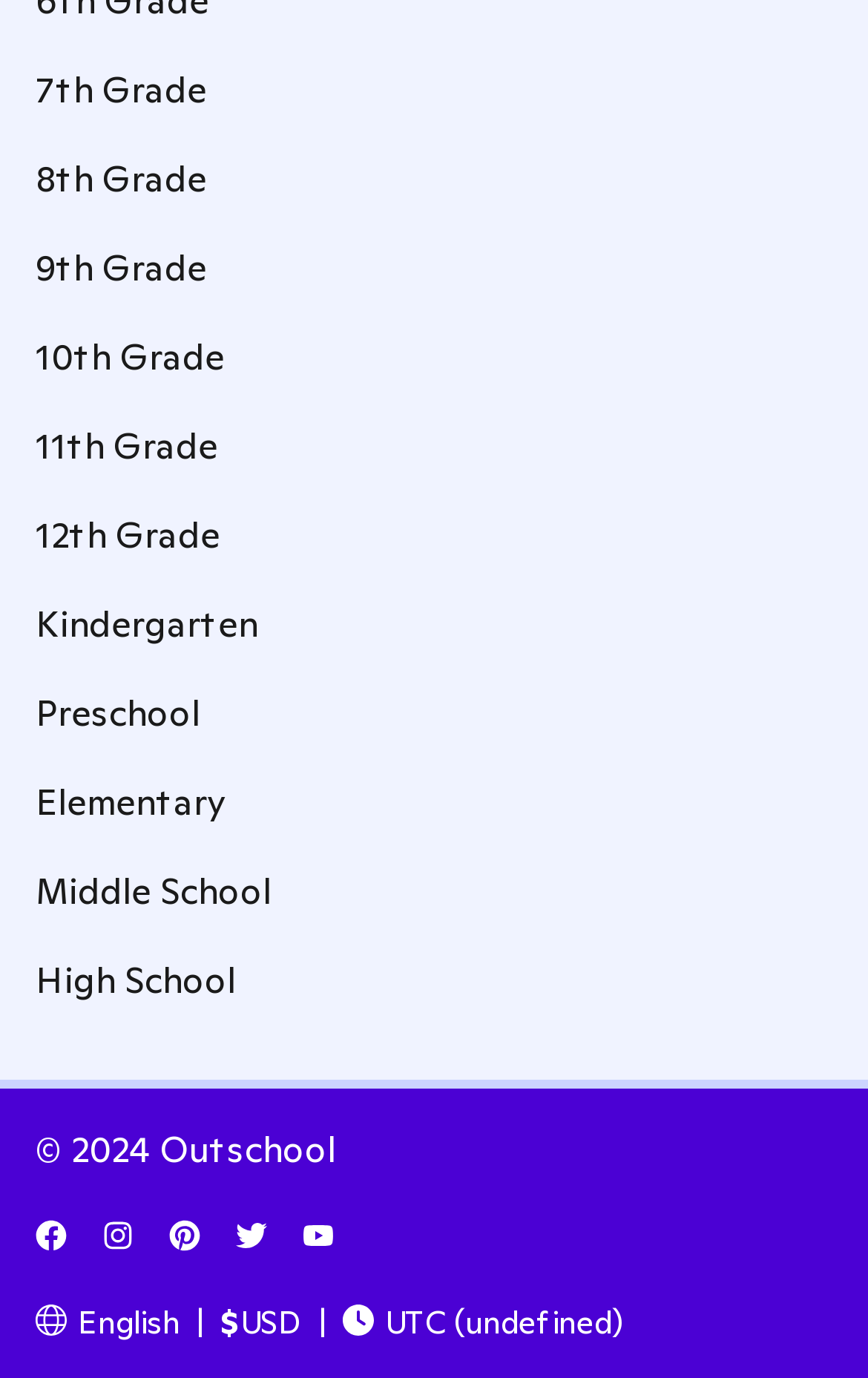How many language settings are available on this website?
Answer the question with as much detail as possible.

I found the answer by examining the button that says 'Open currency, time zone, and language settings English|USD|UTC (undefined)', which suggests that only one language setting, English, is available.